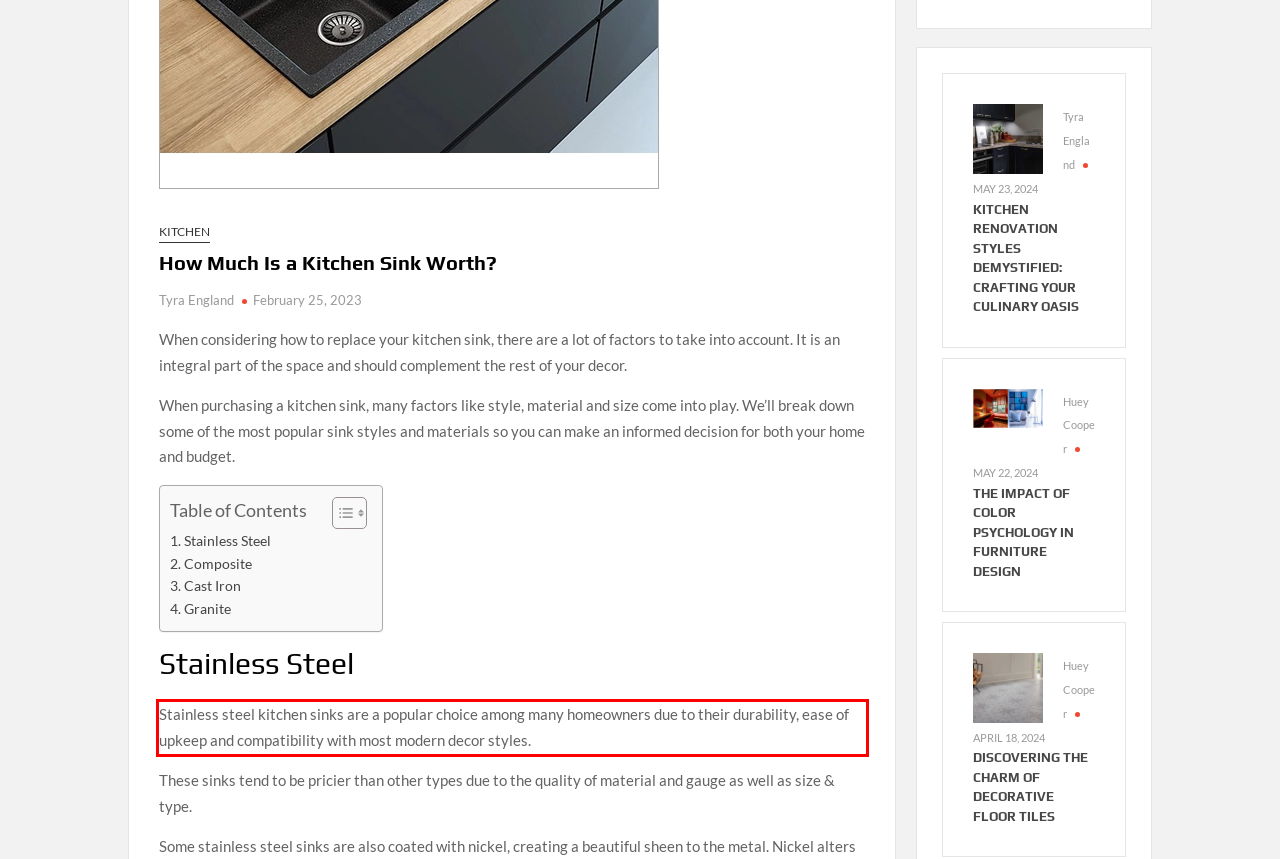Given a webpage screenshot, locate the red bounding box and extract the text content found inside it.

Stainless steel kitchen sinks are a popular choice among many homeowners due to their durability, ease of upkeep and compatibility with most modern decor styles.